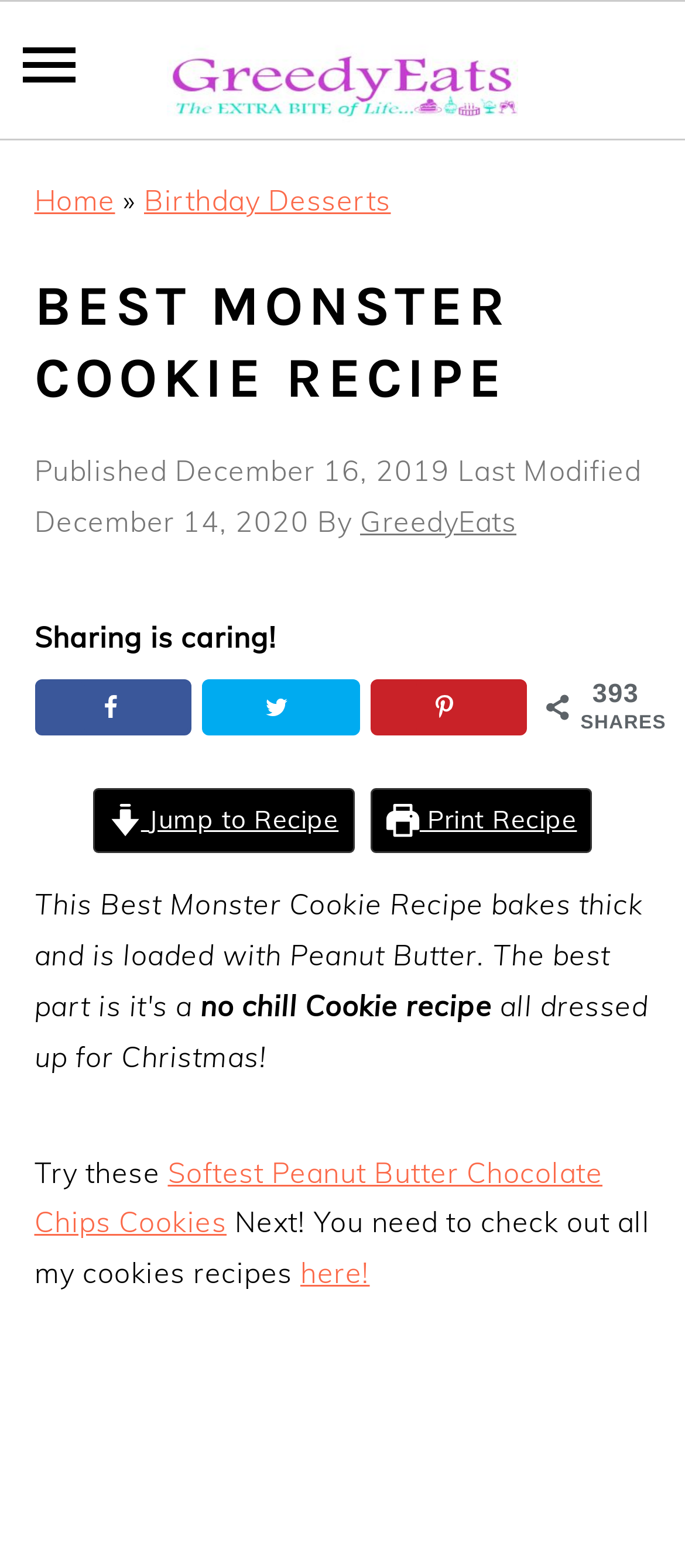Please give a short response to the question using one word or a phrase:
How many shares does this article have?

393